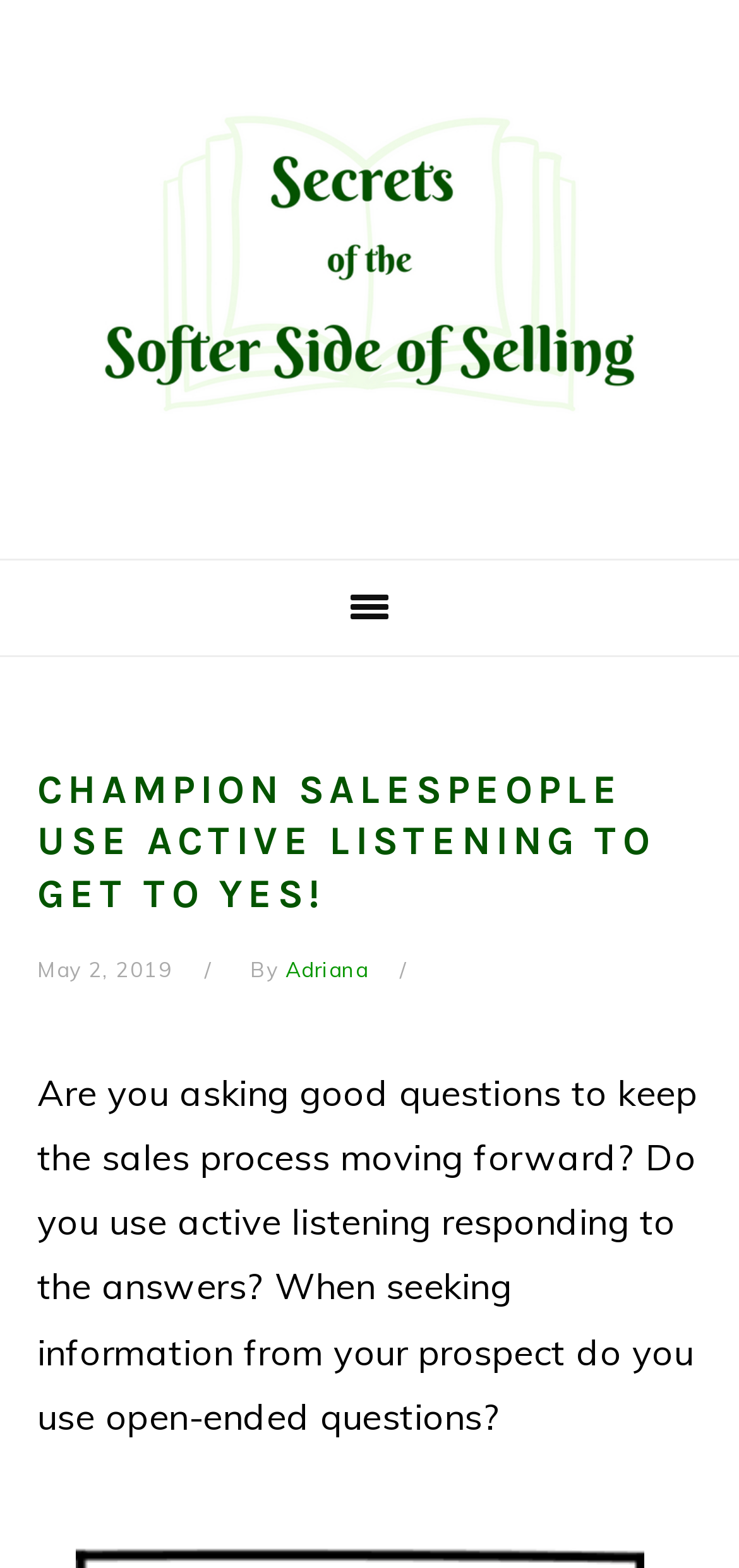Respond to the question below with a concise word or phrase:
What is the main topic of the article?

Active listening in sales